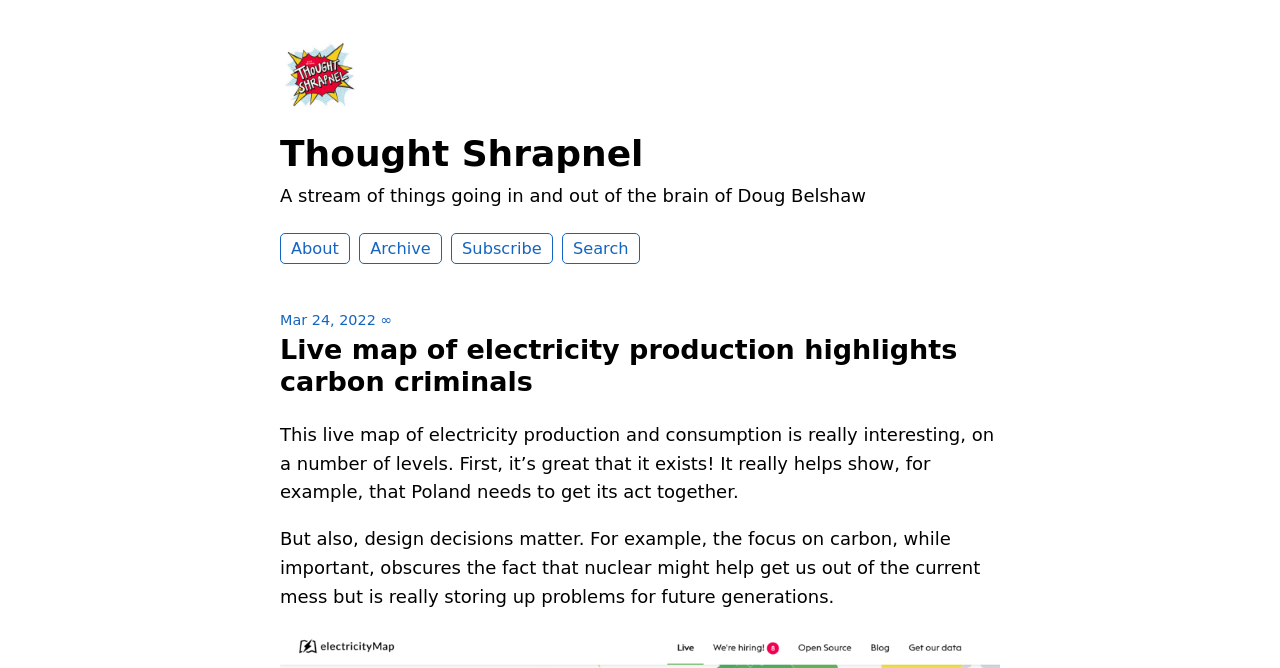What is the date mentioned in the webpage?
Please give a detailed answer to the question using the information shown in the image.

I found a link element with the description 'Mar 24, 2022 ∞' which contains a time element with an empty description. This suggests that the date mentioned in the webpage is March 24, 2022.